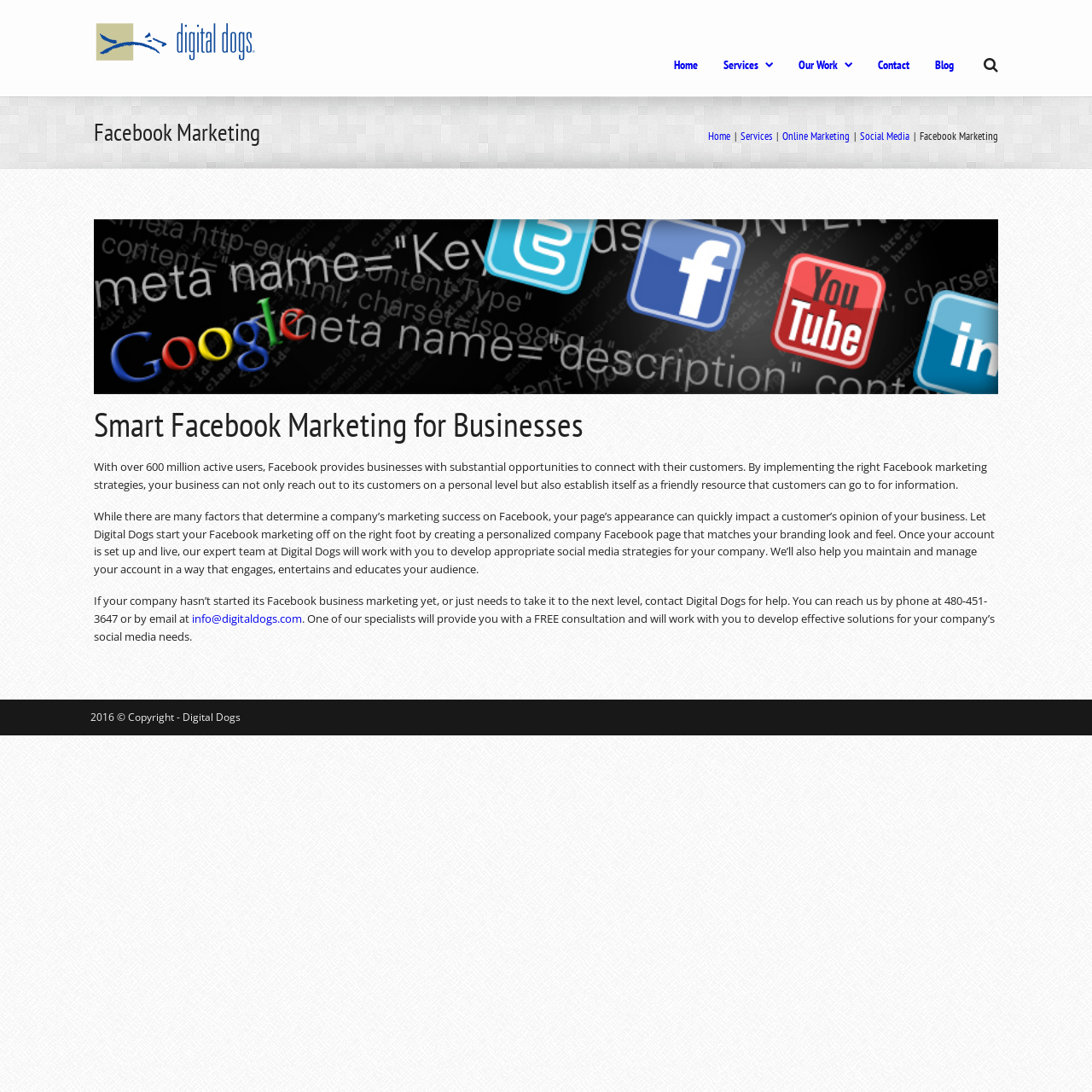Please identify the bounding box coordinates of the area that needs to be clicked to follow this instruction: "Click on the 'info@digitaldogs.com' email link".

[0.176, 0.559, 0.277, 0.573]